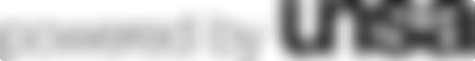Provide a thorough and detailed caption for the image.

The image features the logo of "UNSA," prominently displaying the phrase "powered by UNSA." This graphic represents the organization, emphasizing its brand identity and showcasing its involvement or support behind the content presented on the webpage. The design is likely intended to convey professionalism and trust, reinforcing the connection between UNSA and the information or services provided. The placement of the logo suggests it may serve as a footer element, providing users with a clear indication of the source or backing of the content they are viewing.